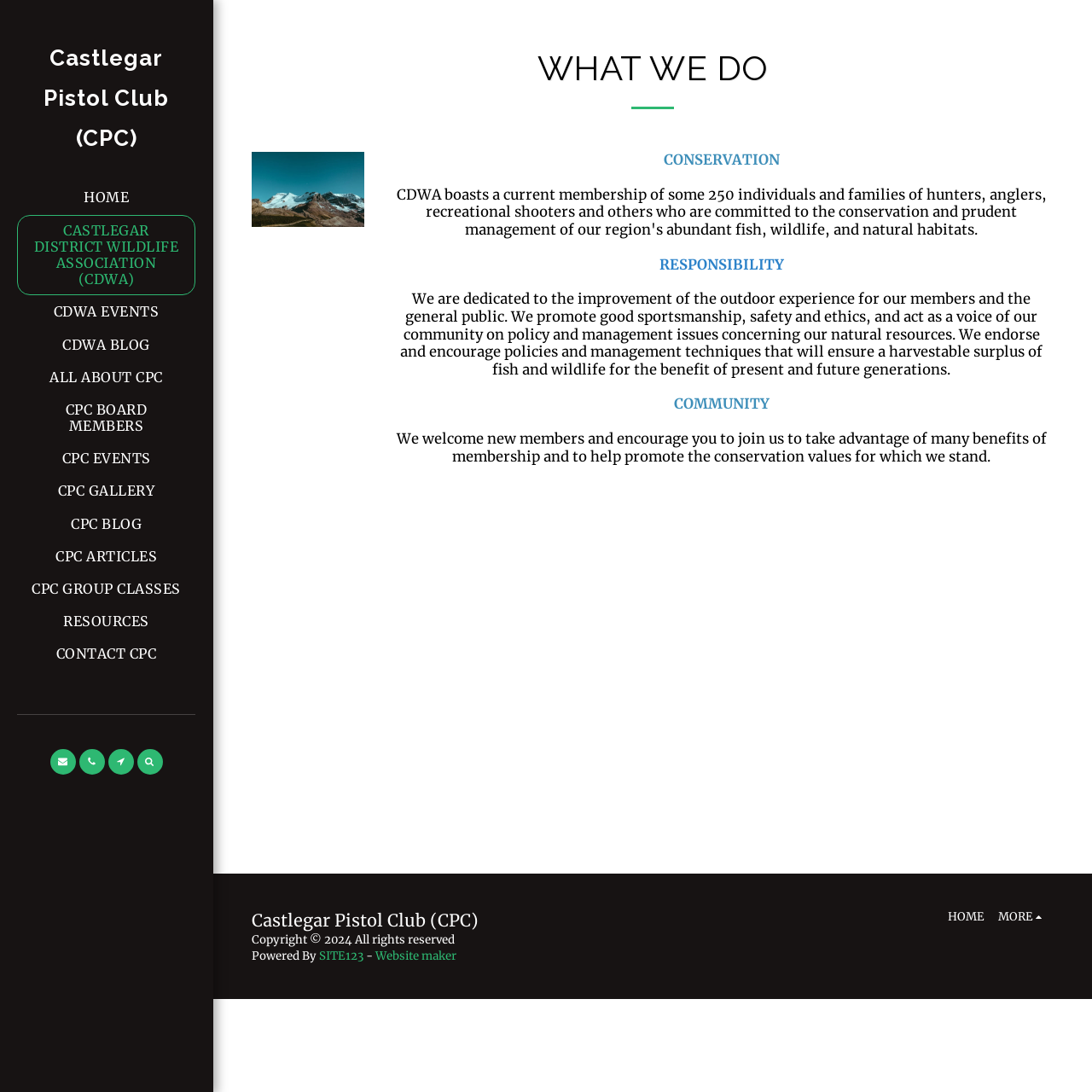Locate the primary heading on the webpage and return its text.

WHAT WE DO